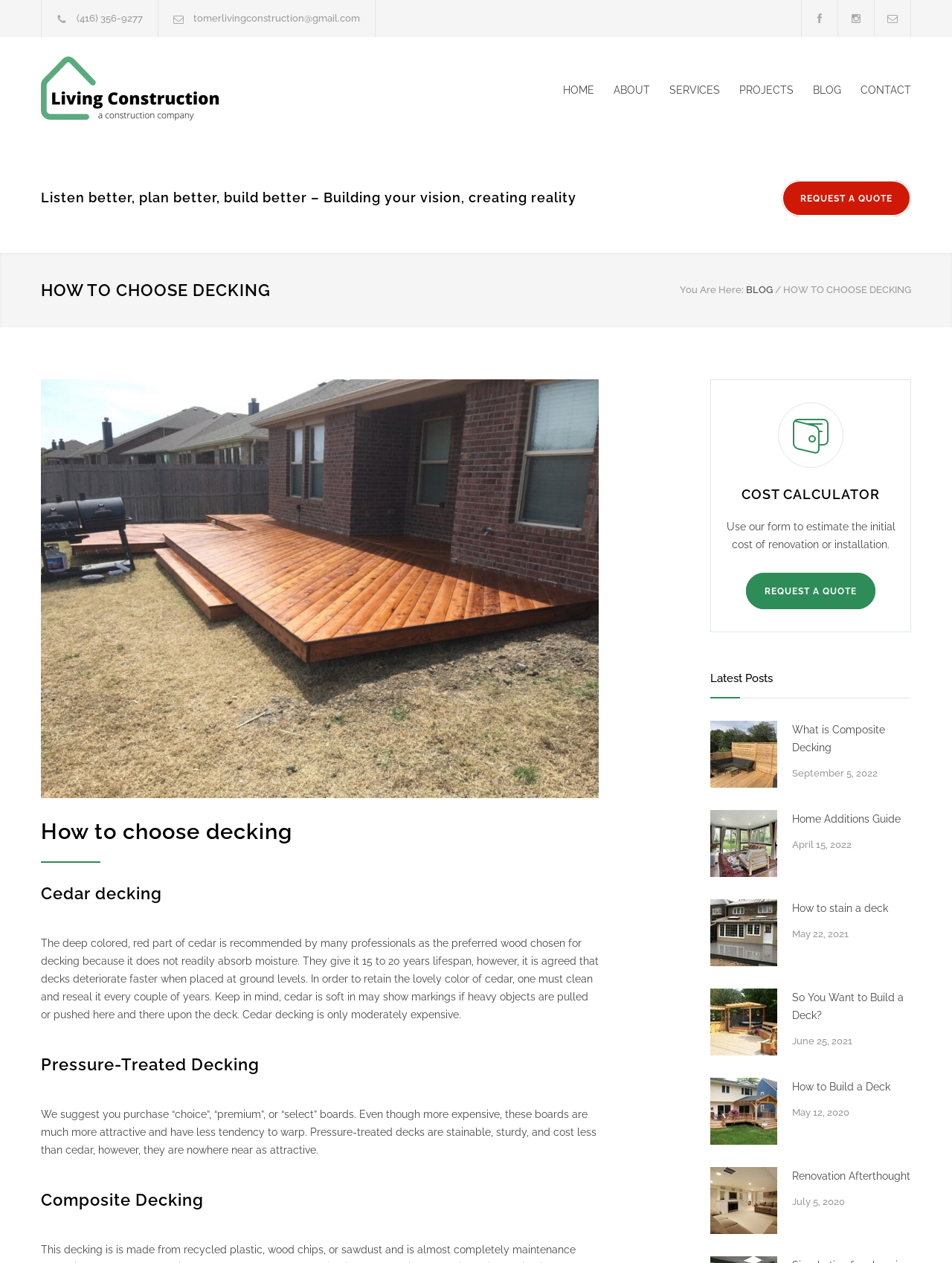Specify the bounding box coordinates of the area to click in order to follow the given instruction: "read Utah Endorsements Revoked!."

None